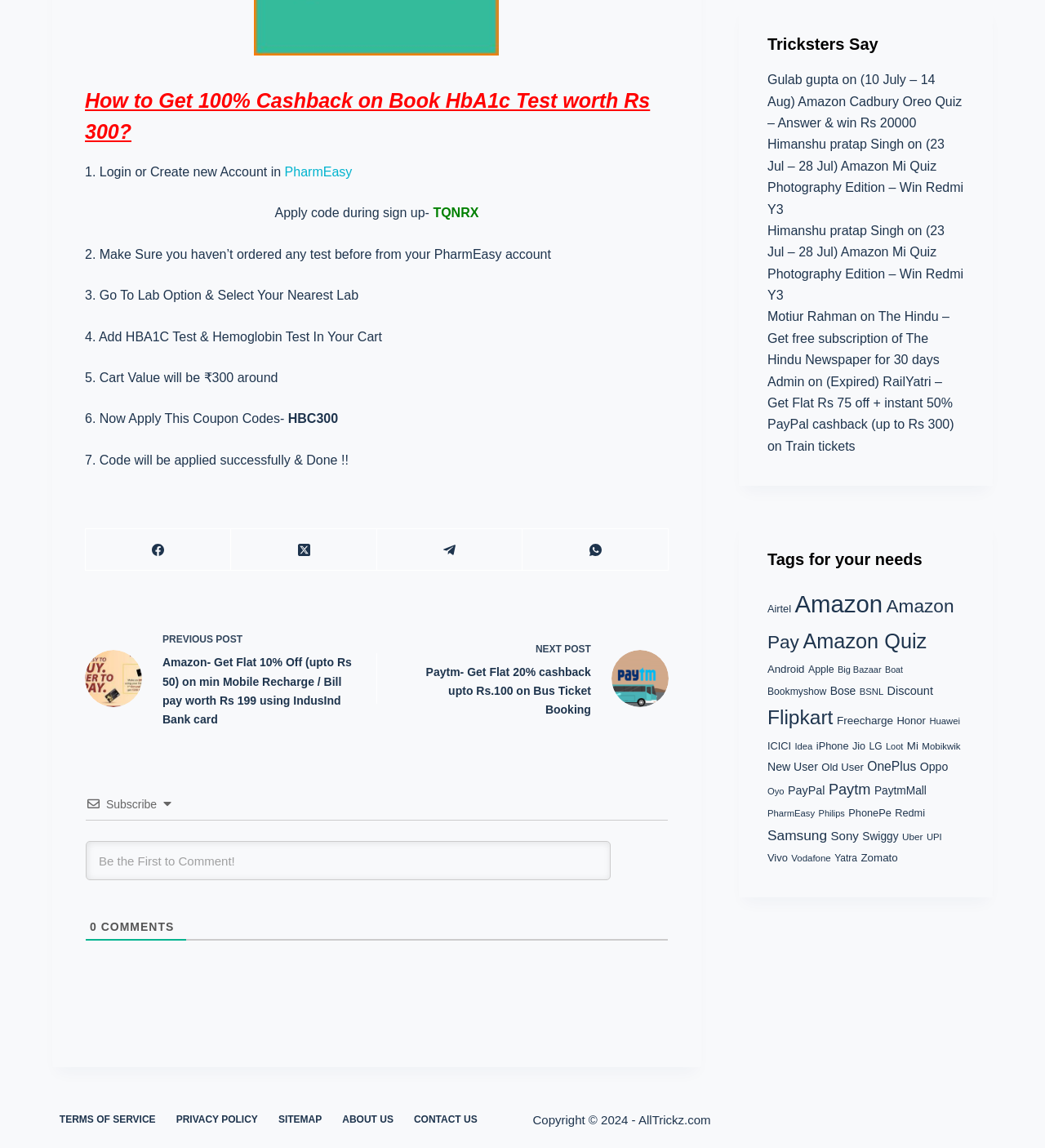Locate the bounding box of the UI element based on this description: "Amazon Quiz". Provide four float numbers between 0 and 1 as [left, top, right, bottom].

[0.768, 0.548, 0.887, 0.568]